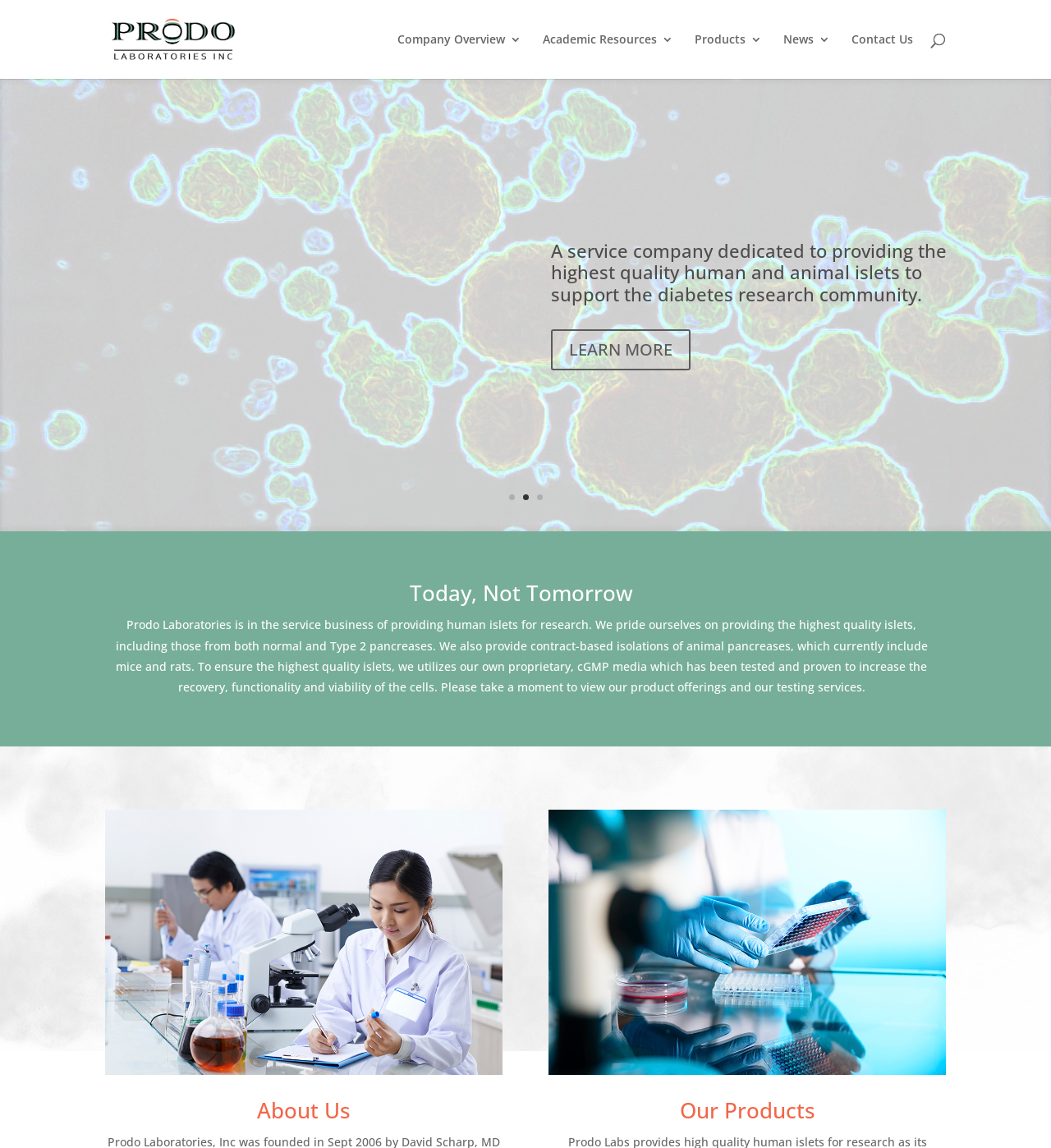Generate an in-depth caption that captures all aspects of the webpage.

The webpage is about Prodo Laboratories, Inc., a company that provides services and products related to diabetes research. At the top left of the page, there is a logo image with the text "Prodo Labs" next to it, which is also a link. Below the logo, there are six links in a row, including "Company Overview 3", "Academic Resources 3", "Products 3", "News 3", and "Contact Us". 

A search bar is located at the top of the page, spanning almost the entire width. Below the search bar, there is a table with several sections. The first section has a heading "SERVICES" and a paragraph of text describing the services provided by Prodo Labs, including human and animal islet isolations, assays, and project-based consulting. There is a "LEARN MORE 5" link at the bottom of this section.

To the right of the services section, there are three links labeled "1", "2", and "3". Below these links, there is a heading "Today, Not Tomorrow" and a paragraph of text describing Prodo Laboratories' business, including providing high-quality human islets for research and contract-based isolations of animal pancreases.

At the bottom of the page, there are two columns of links. The left column has a heading "About Us" and a link, while the right column has a heading "Our Products" and a link.